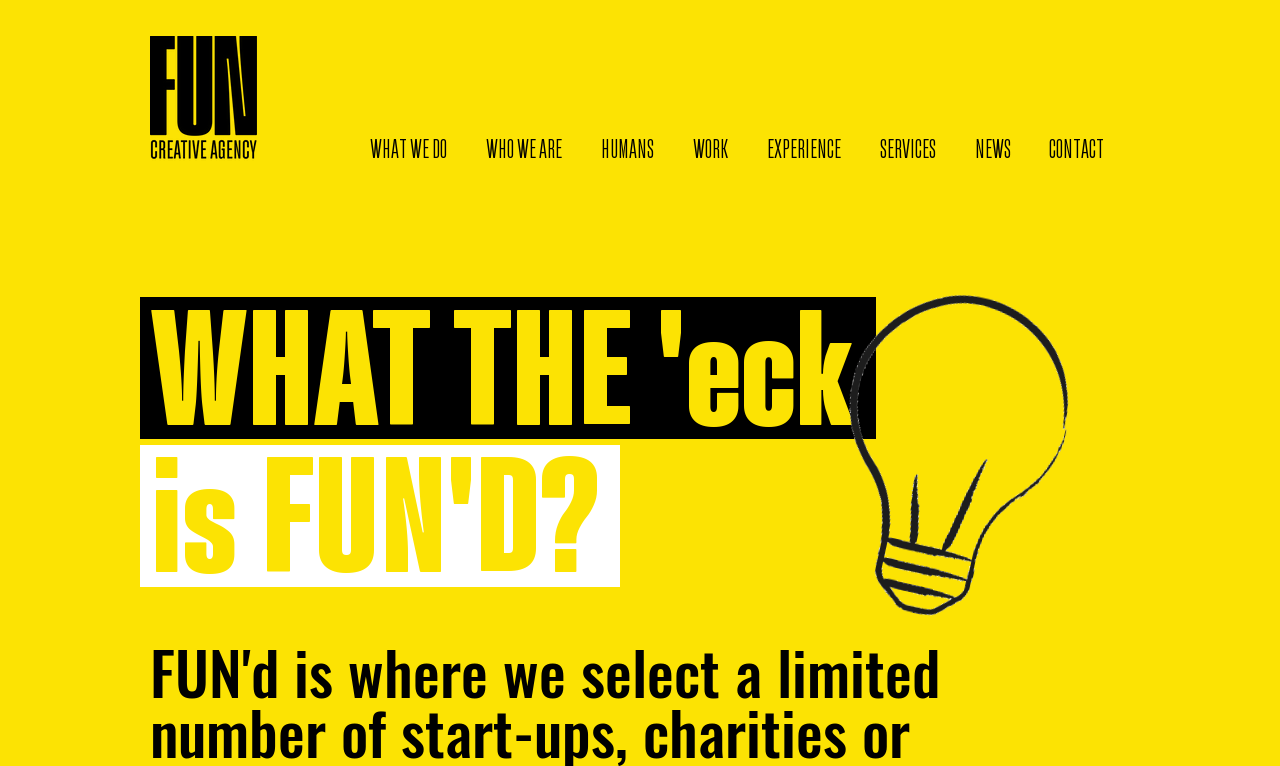Provide a brief response in the form of a single word or phrase:
How many headings are there on the webpage?

2